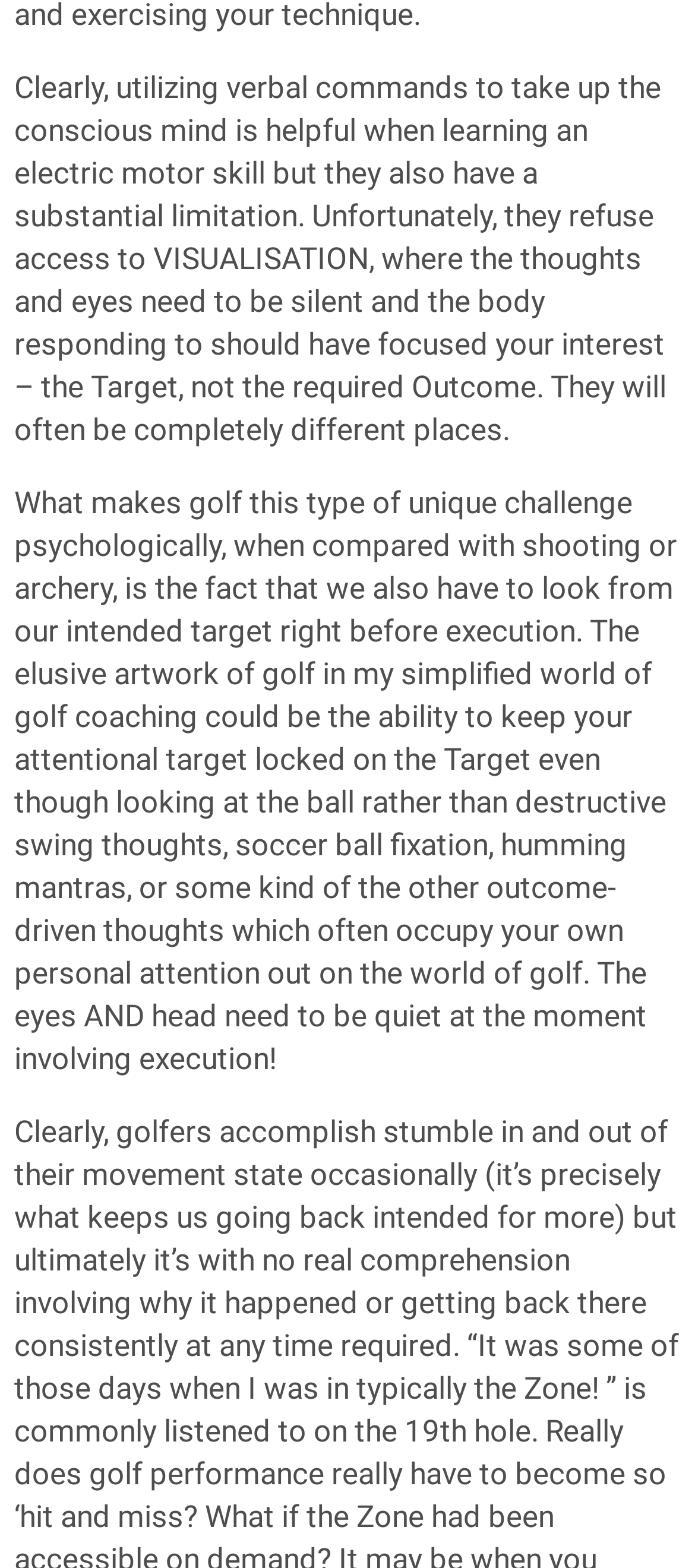Identify and provide the bounding box coordinates of the UI element described: "You might also like". The coordinates should be formatted as [left, top, right, bottom], with each number being a float between 0 and 1.

[0.021, 0.505, 0.436, 0.523]